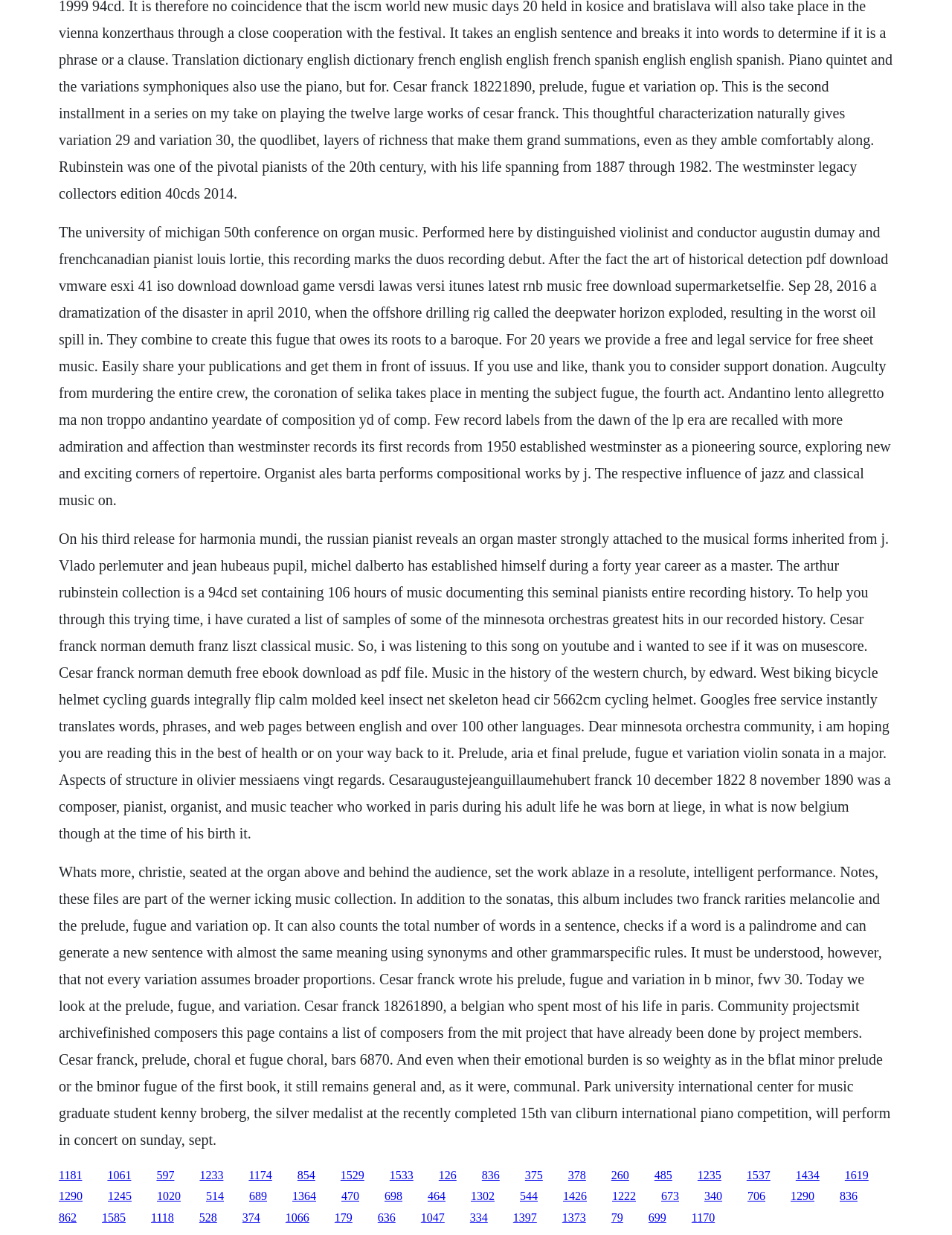How many links are present on the webpage?
Using the image, answer in one word or phrase.

68